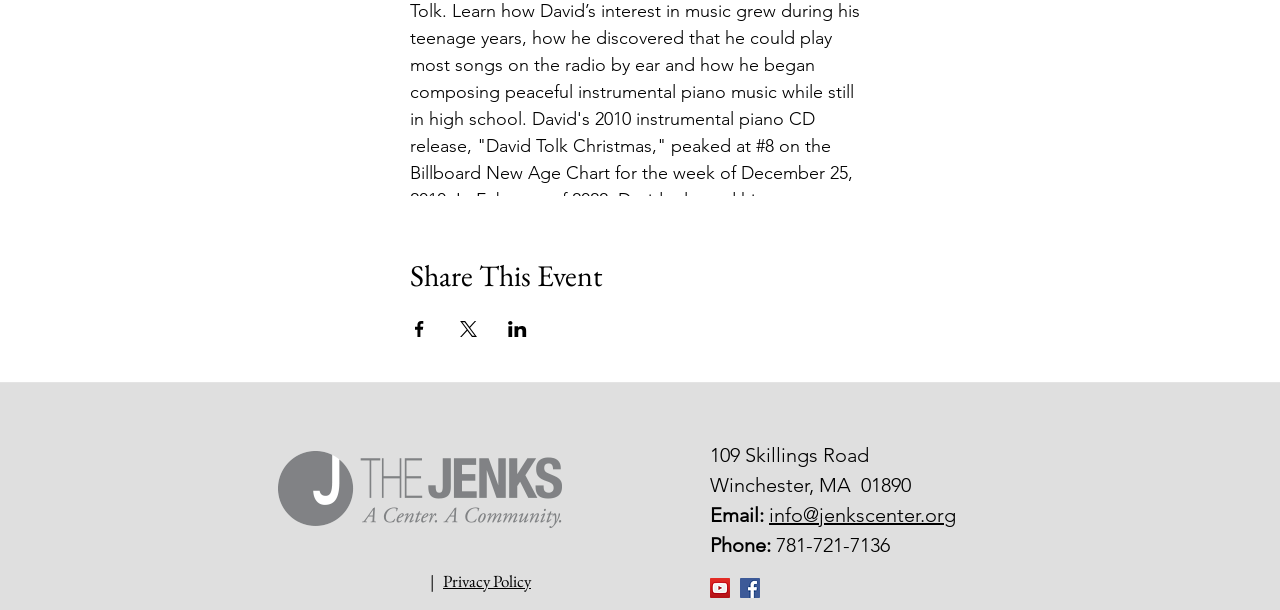What social media platforms are linked on the webpage?
Kindly offer a comprehensive and detailed response to the question.

The social media platforms can be found in the list element with coordinates [0.555, 0.948, 0.594, 0.98] and its child link elements with coordinates [0.555, 0.948, 0.57, 0.98] and [0.578, 0.948, 0.594, 0.98].